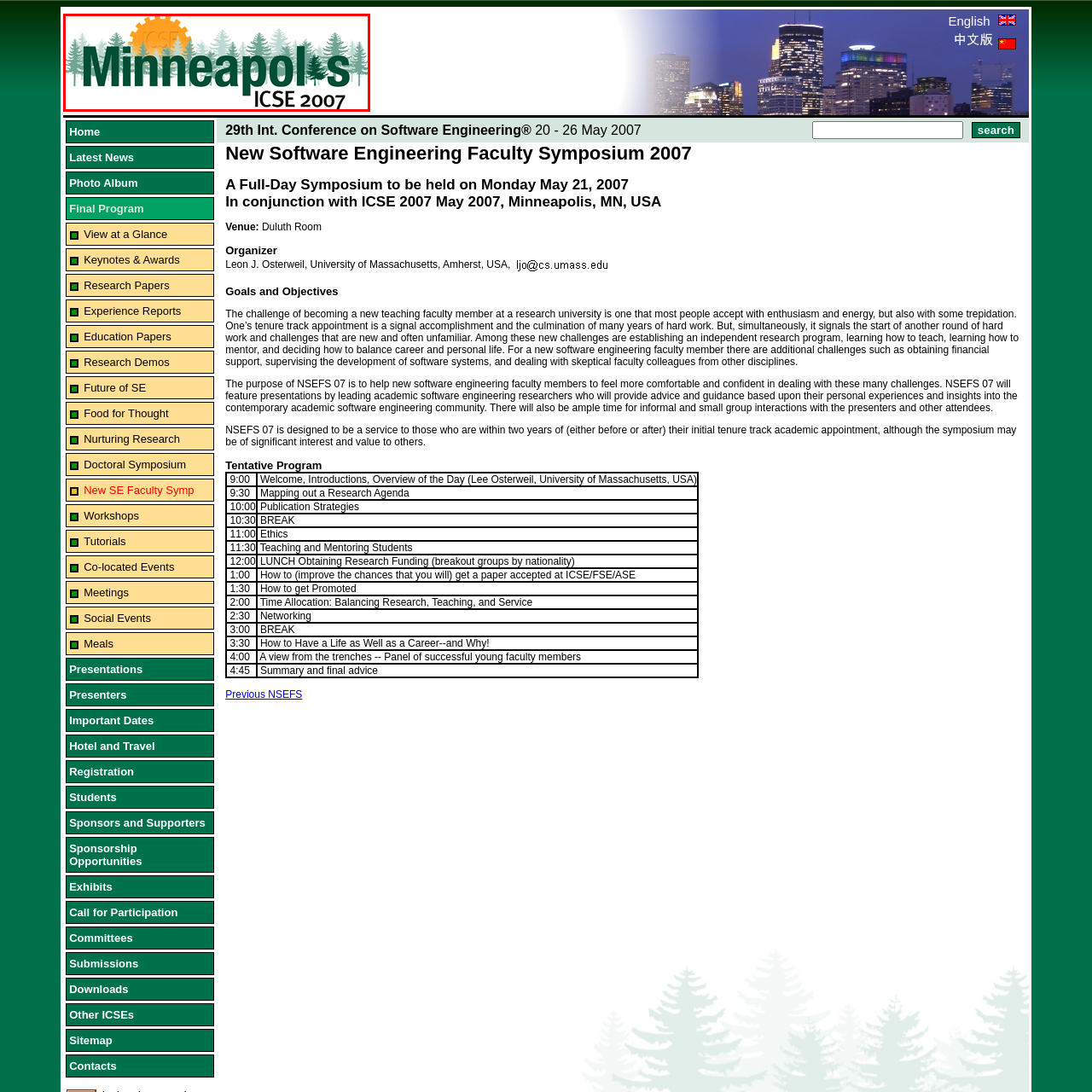Focus on the image outlined in red and offer a detailed answer to the question below, relying on the visual elements in the image:
What is represented by the gear icon?

The question asks about the meaning of the gear icon in the logo. According to the caption, the gear icon represents innovation and engineering, which are key aspects of software engineering.